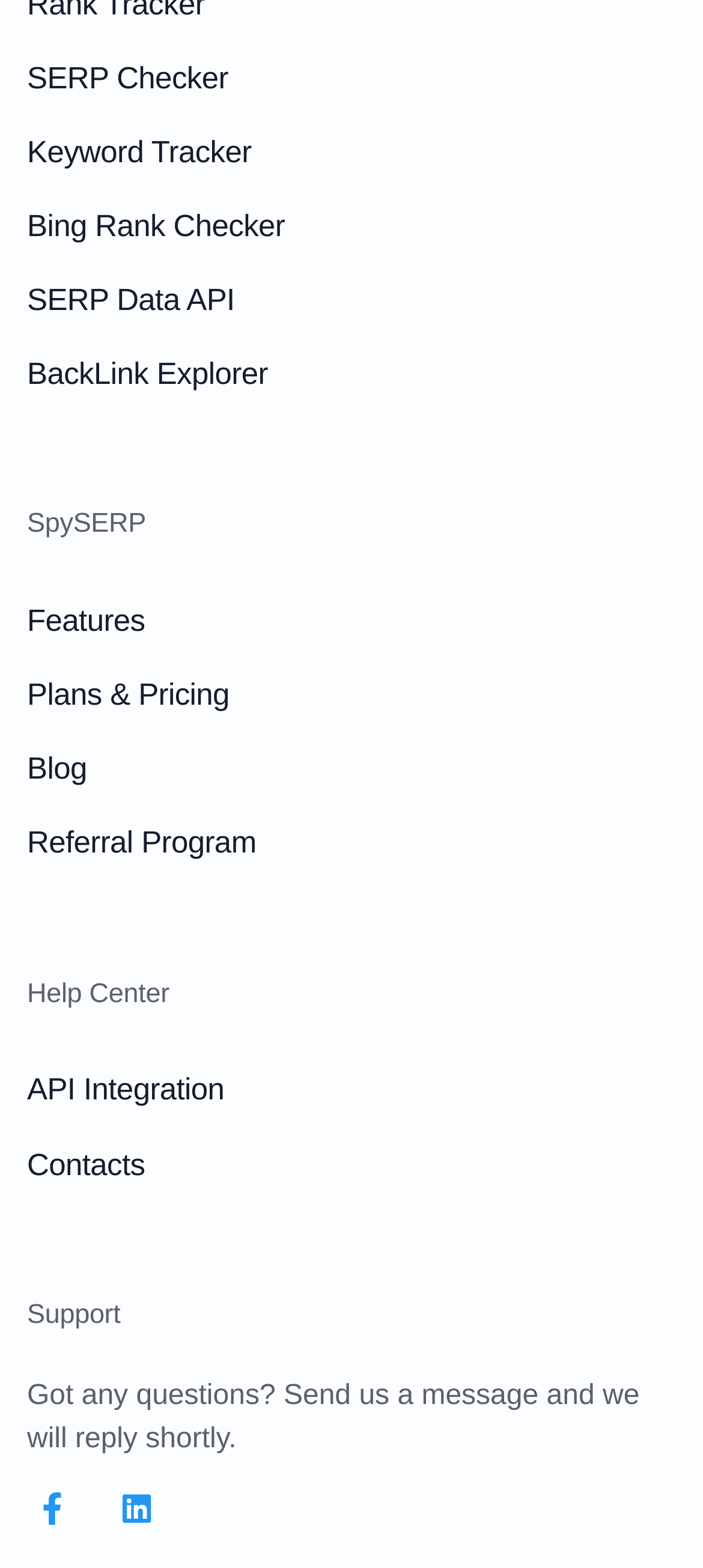How many main navigation links are present at the top of the webpage?
Please answer the question with a single word or phrase, referencing the image.

8